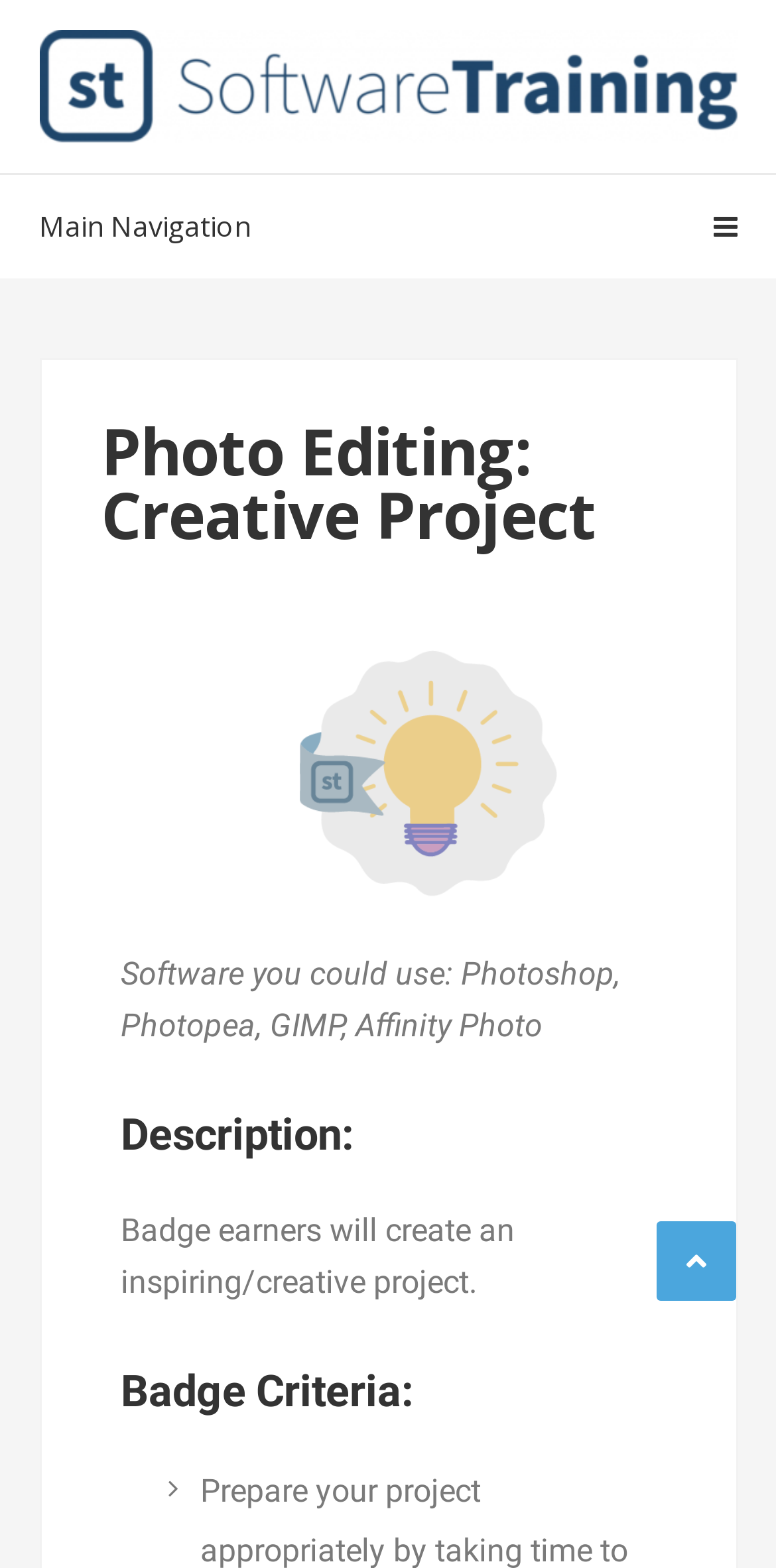Craft a detailed narrative of the webpage's structure and content.

The webpage is about a creative project focused on photo editing, with a badge system. At the top, there is a link and an image, both labeled "Badges", taking up most of the width. Below this, there is a main navigation section with a header that displays the title "Photo Editing: Creative Project". 

To the right of the title, there is a figure, which is not described. Below the title, there is a section that lists software that can be used for the project, including Photoshop, Photopea, GIMP, and Affinity Photo. 

Further down, there is a description of the project, stating that badge earners will create an inspiring or creative project. Finally, there is a section outlining the badge criteria, although the specific criteria are not specified.